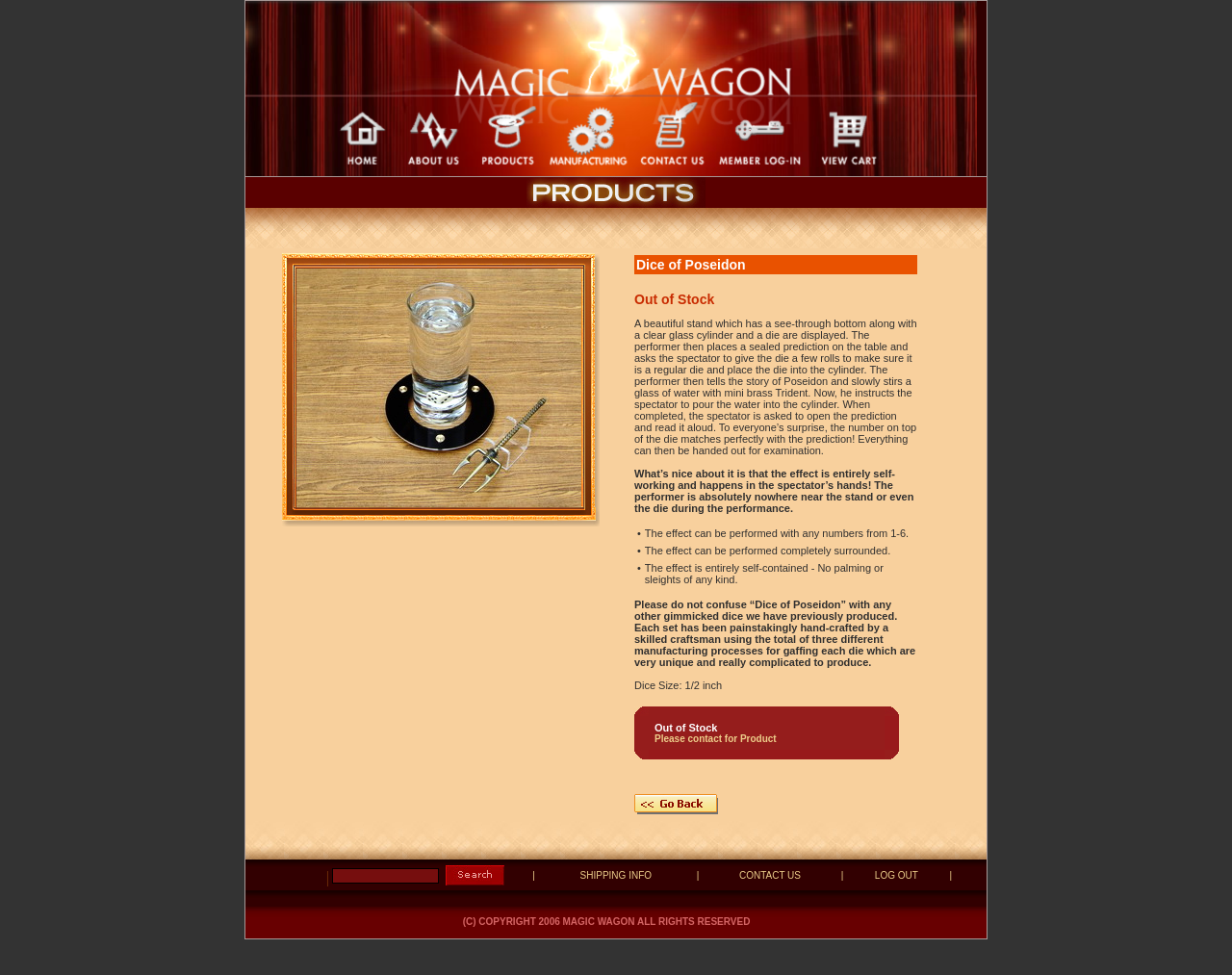Answer the question in a single word or phrase:
How many rows are in the main table?

4